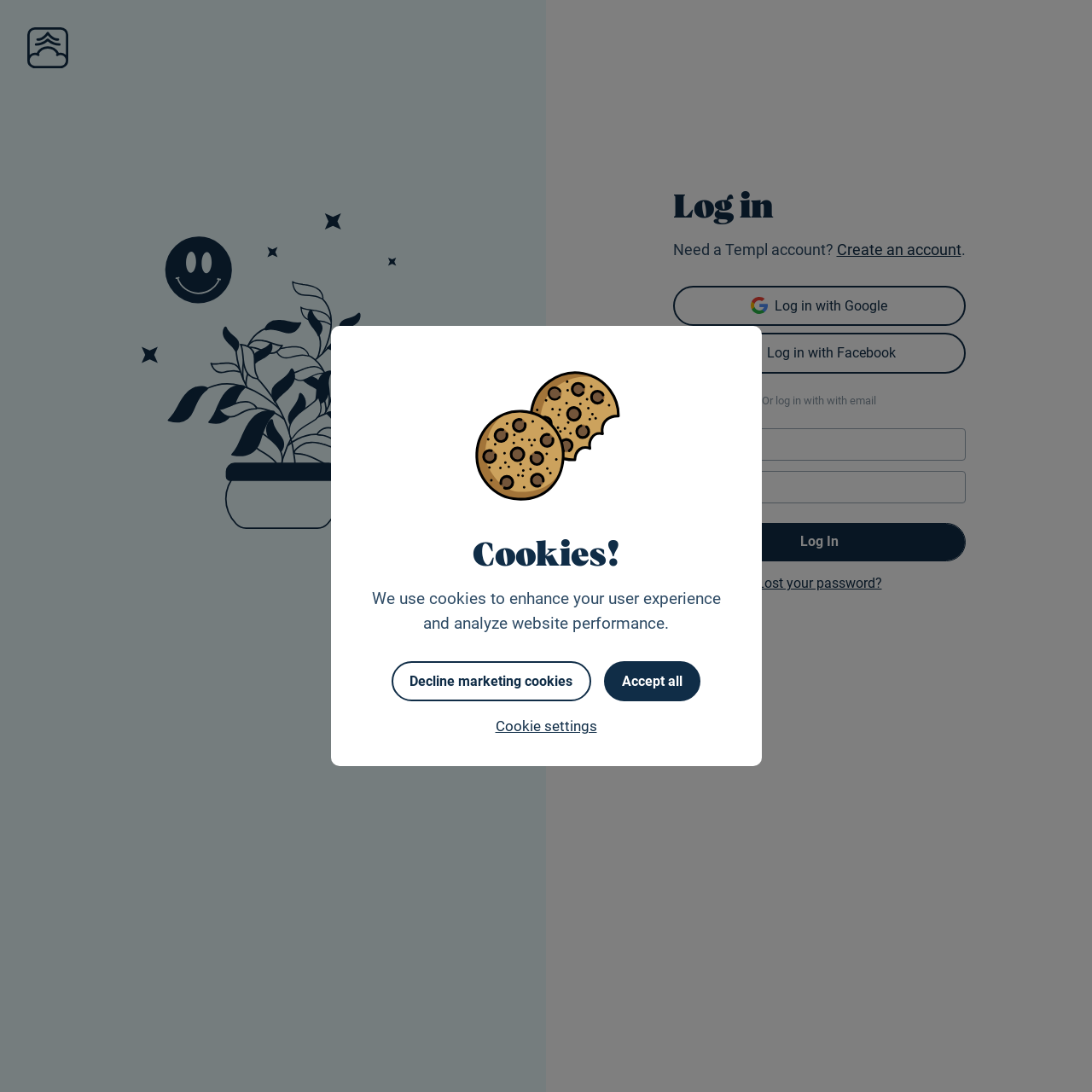Respond to the question with just a single word or phrase: 
What is the purpose of the website?

Manage websites